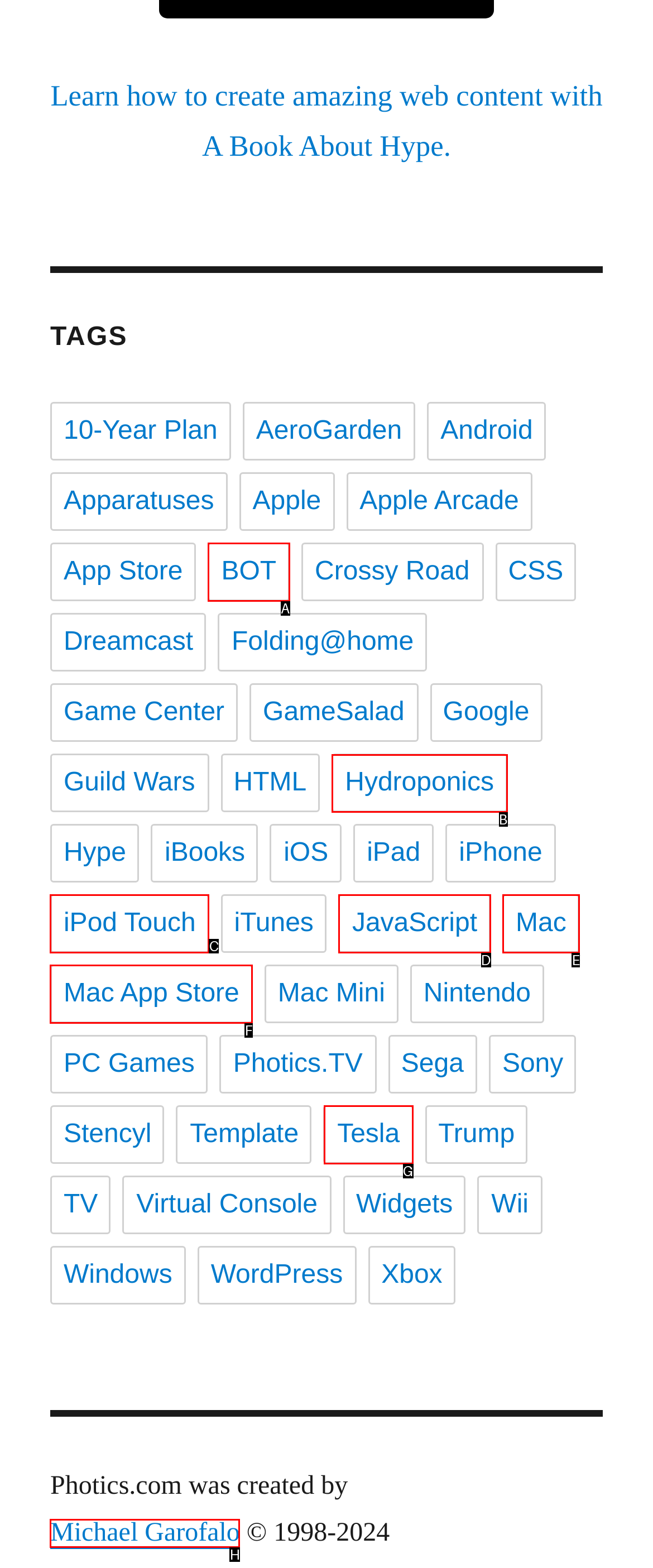For the task: Learn more about 'Hydroponics', specify the letter of the option that should be clicked. Answer with the letter only.

B